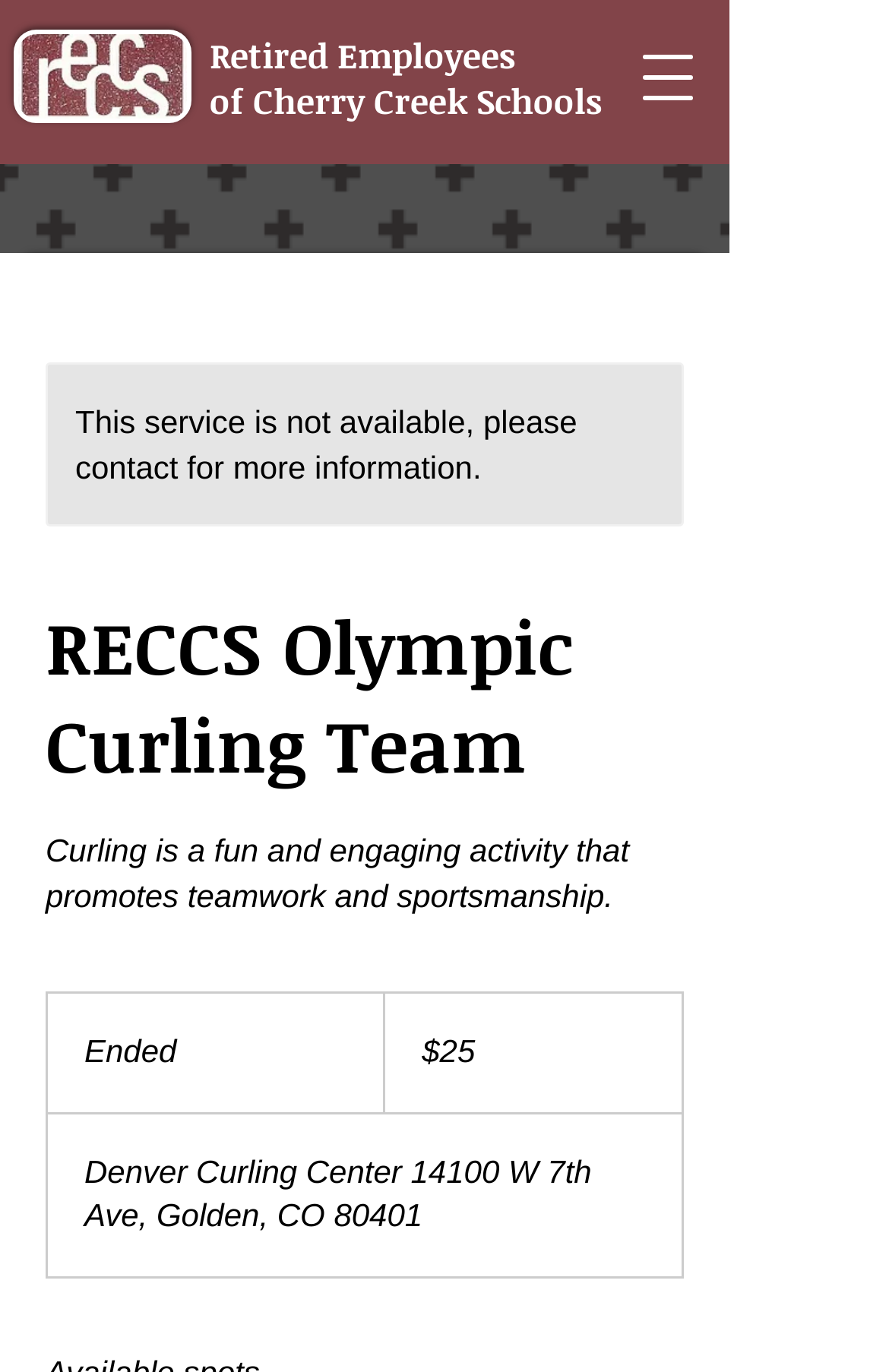What is the name of the organization?
Provide an in-depth and detailed answer to the question.

I found the name of the organization by looking at the heading element that contains the name, which is 'Retired Employees of Cherry Creek Schools'.